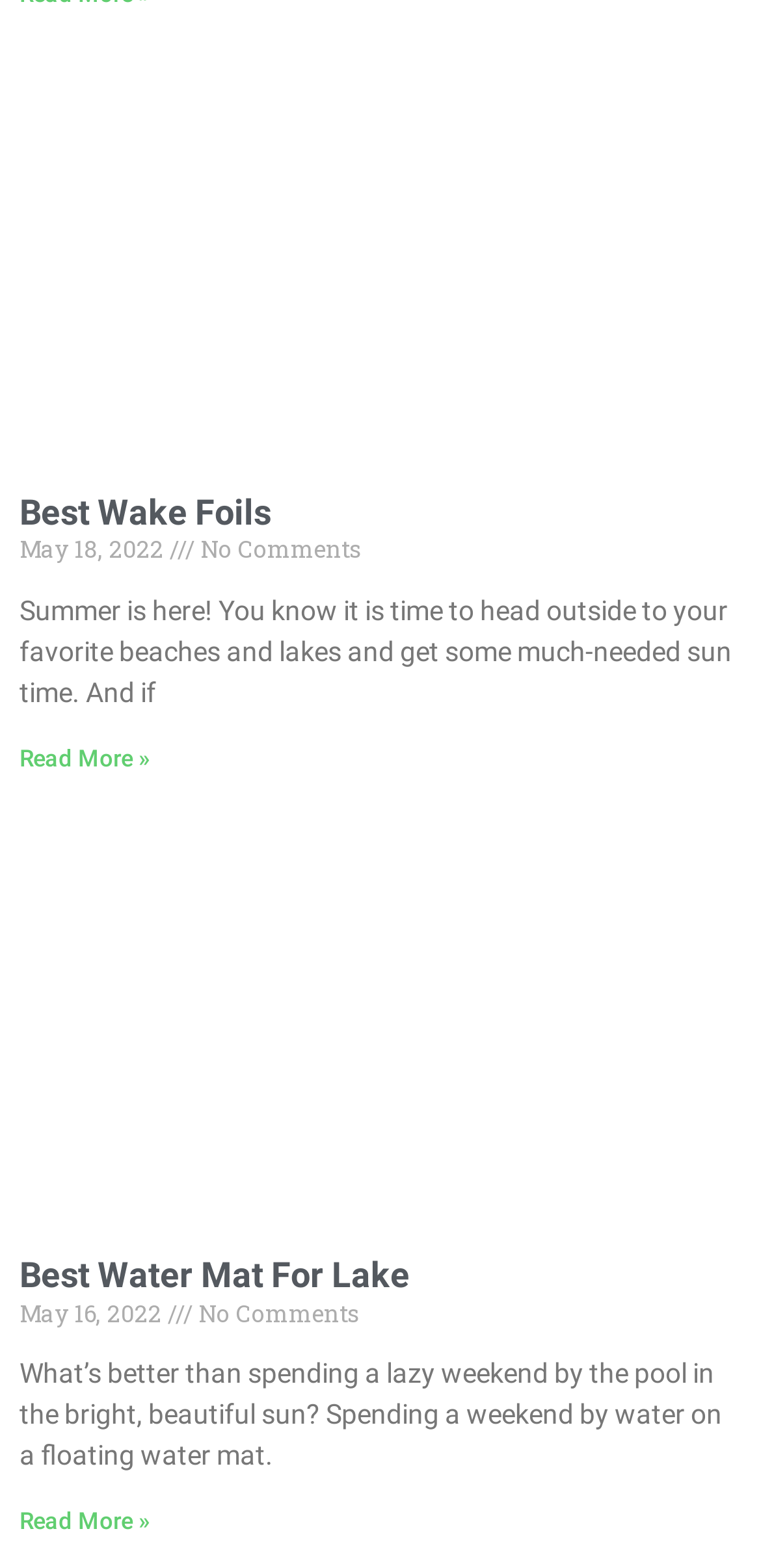What is the topic of the first article?
Respond to the question with a single word or phrase according to the image.

Best Wake Foils